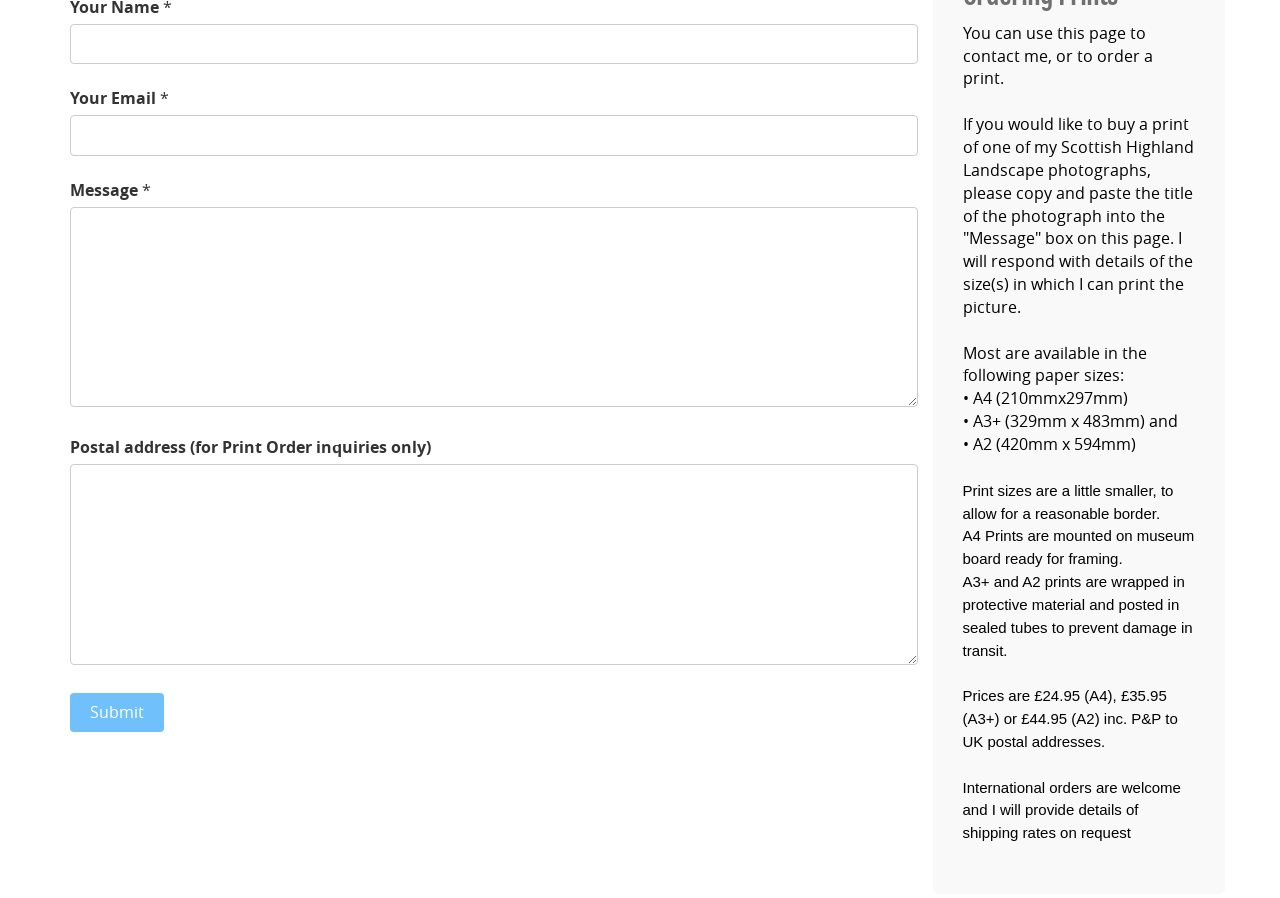Given the description of a UI element: "parent_node: Your Name * name="form[element2]"", identify the bounding box coordinates of the matching element in the webpage screenshot.

[0.055, 0.23, 0.717, 0.454]